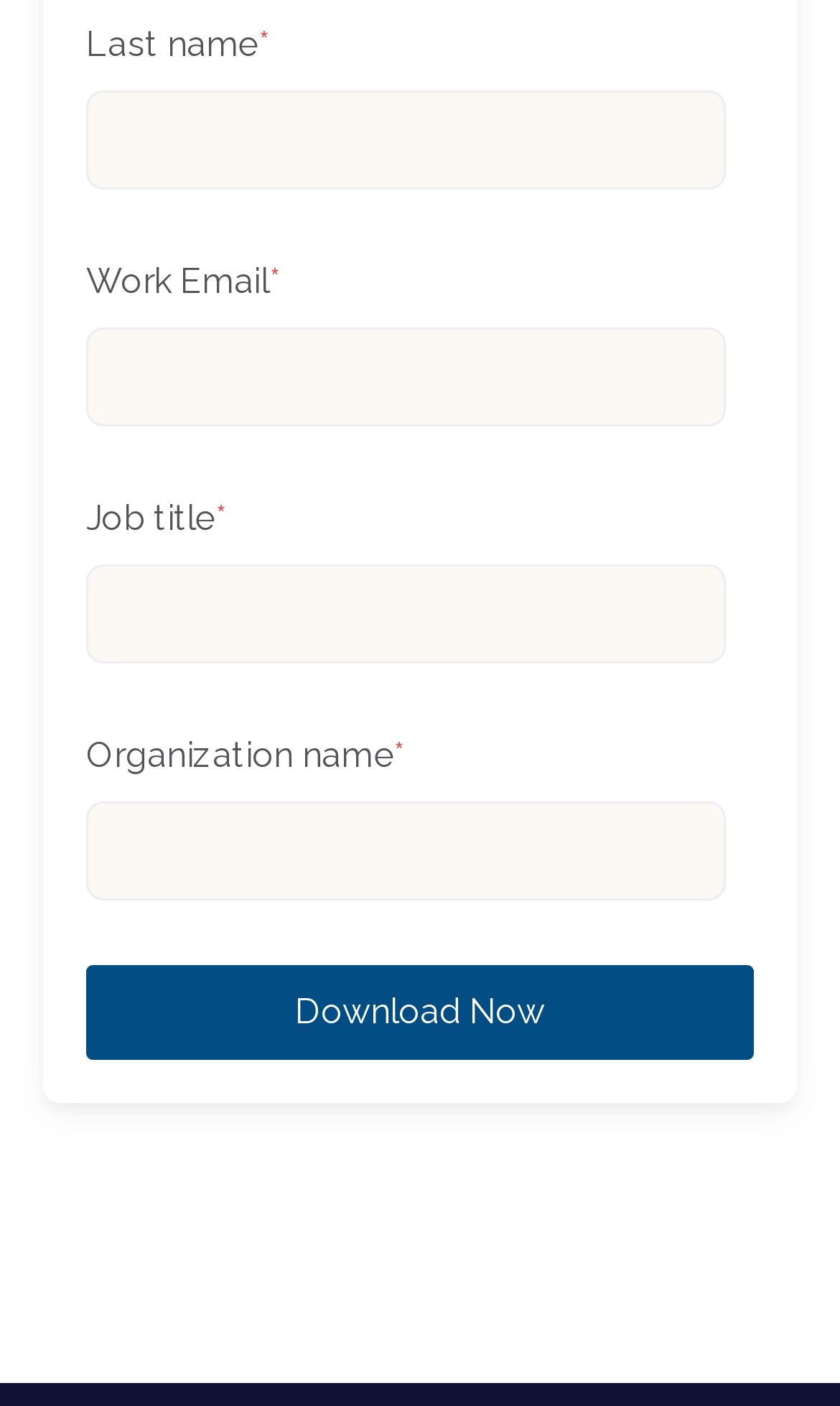Extract the bounding box coordinates of the UI element described by: "value="Download Now"". The coordinates should include four float numbers ranging from 0 to 1, e.g., [left, top, right, bottom].

[0.103, 0.686, 0.897, 0.754]